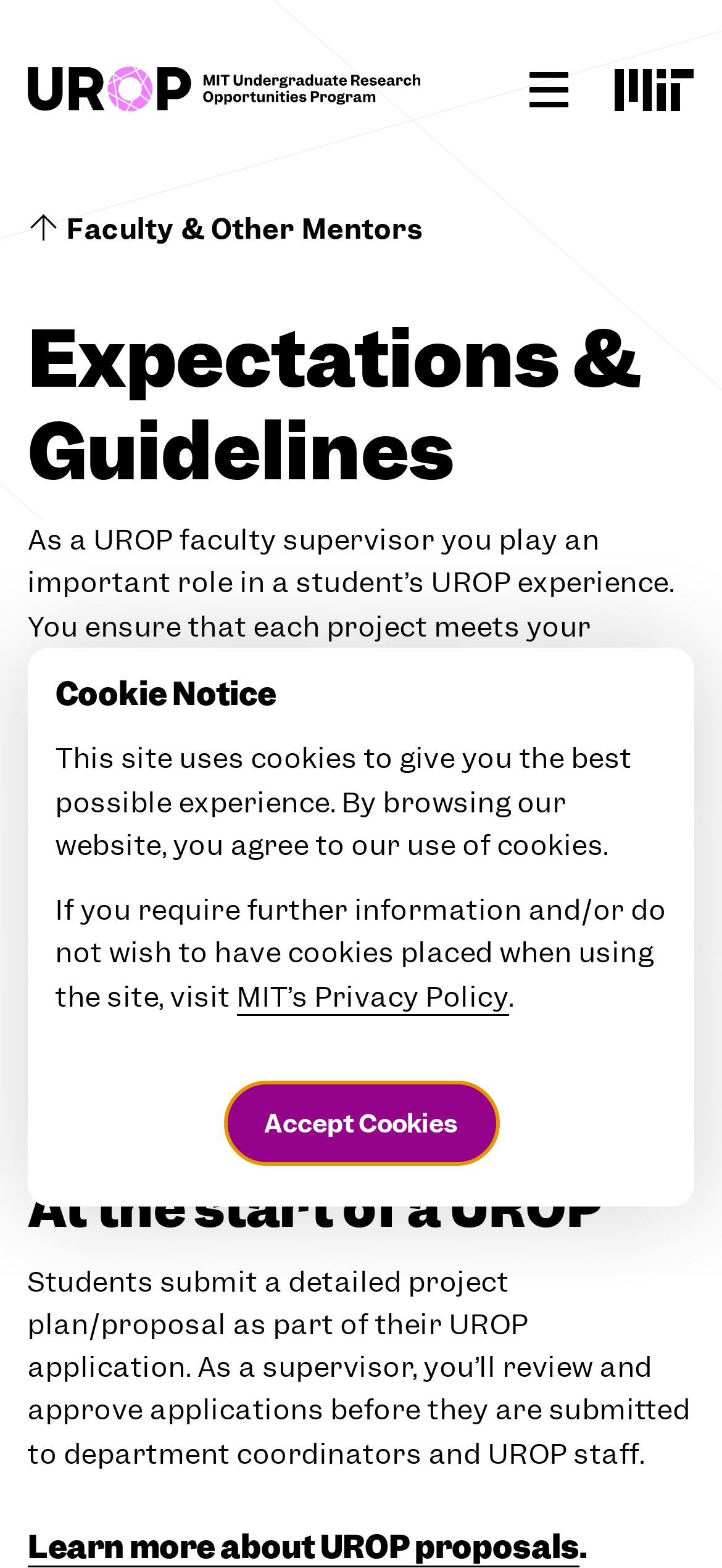Your task is to extract the text of the main heading from the webpage.

Undergraduate Research Opportunities Program